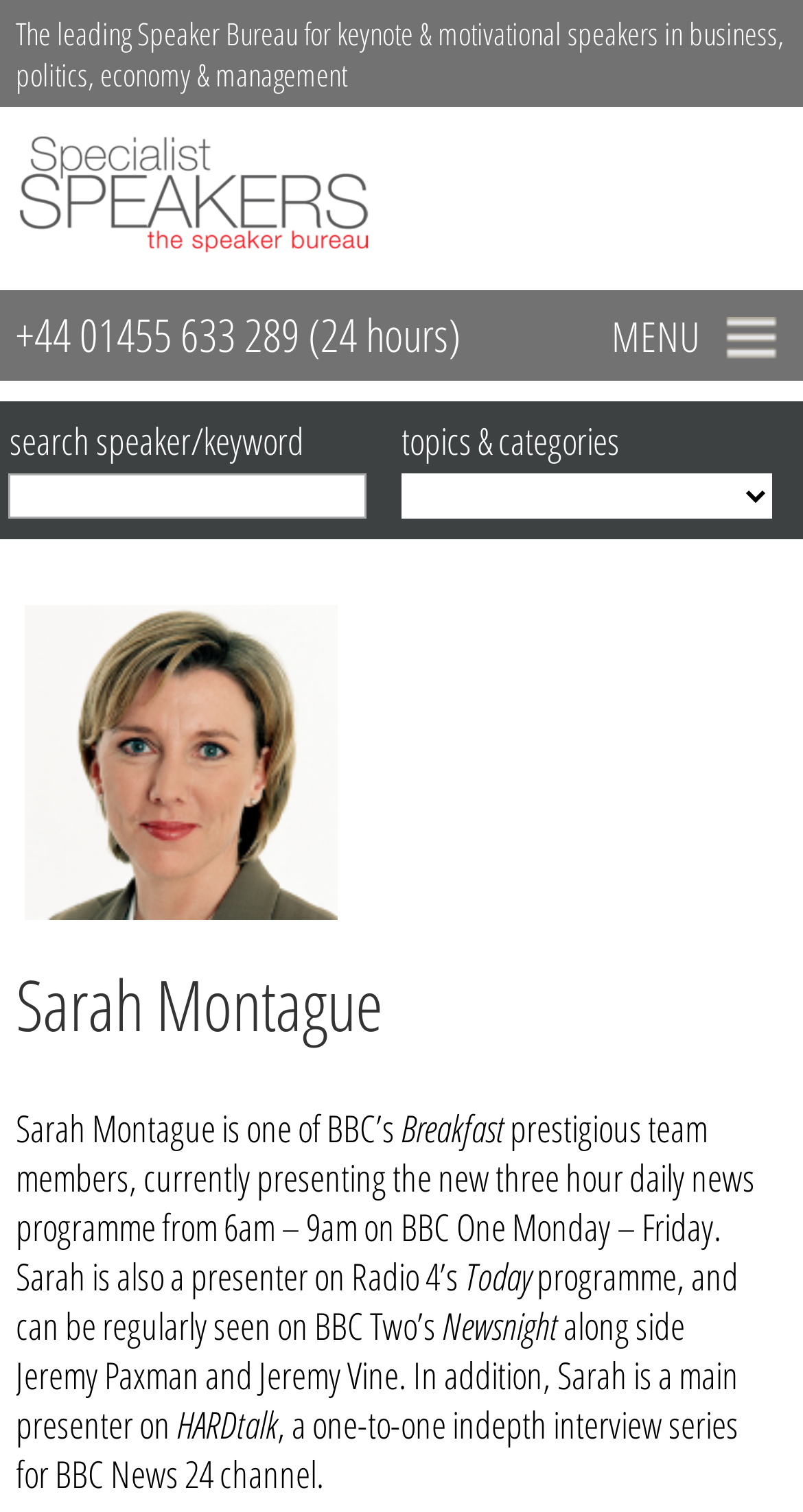Can you find the bounding box coordinates for the element that needs to be clicked to execute this instruction: "go to the home page"? The coordinates should be given as four float numbers between 0 and 1, i.e., [left, top, right, bottom].

[0.01, 0.206, 0.135, 0.247]